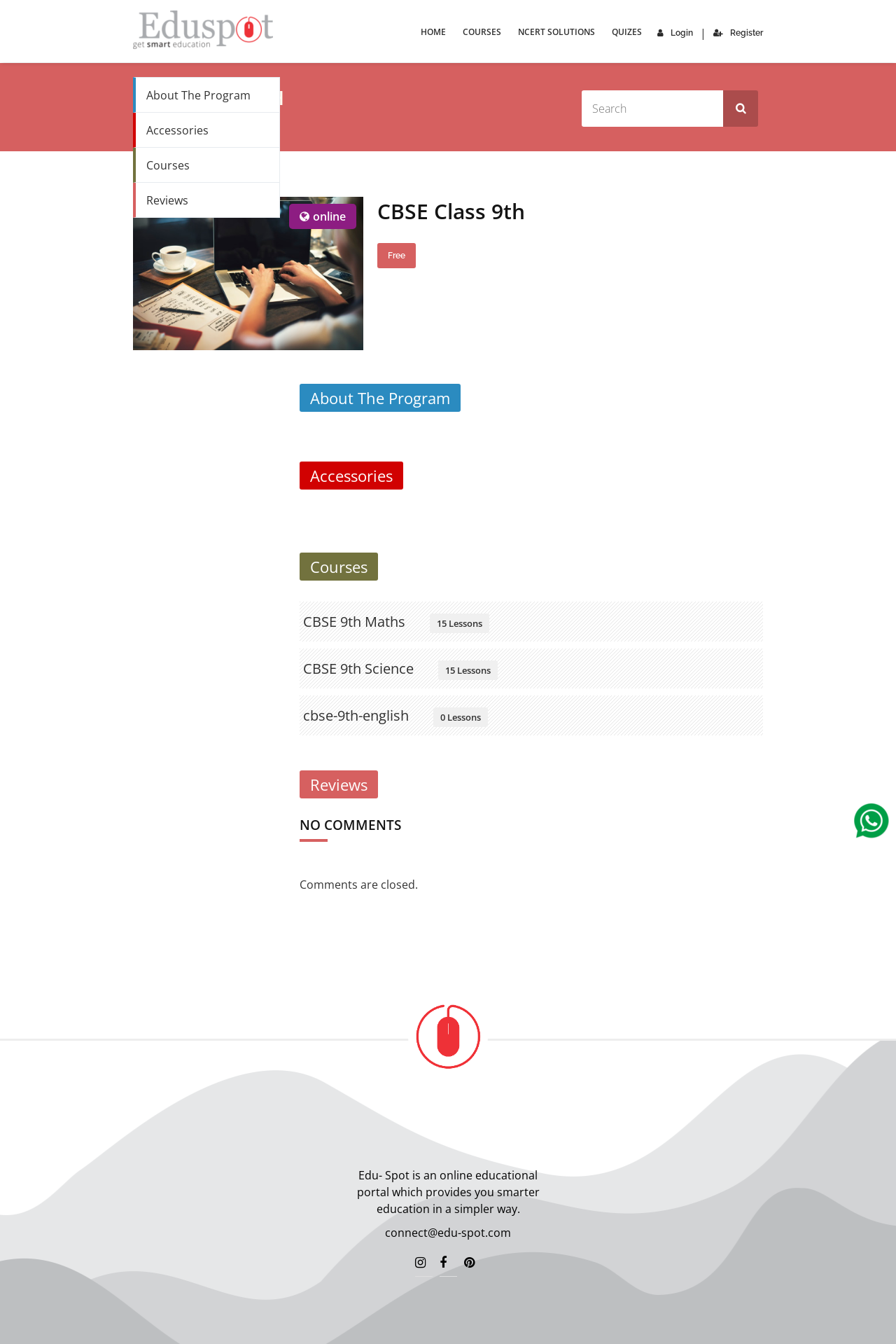Can you find the bounding box coordinates for the element to click on to achieve the instruction: "register for an account"?

[0.796, 0.021, 0.852, 0.028]